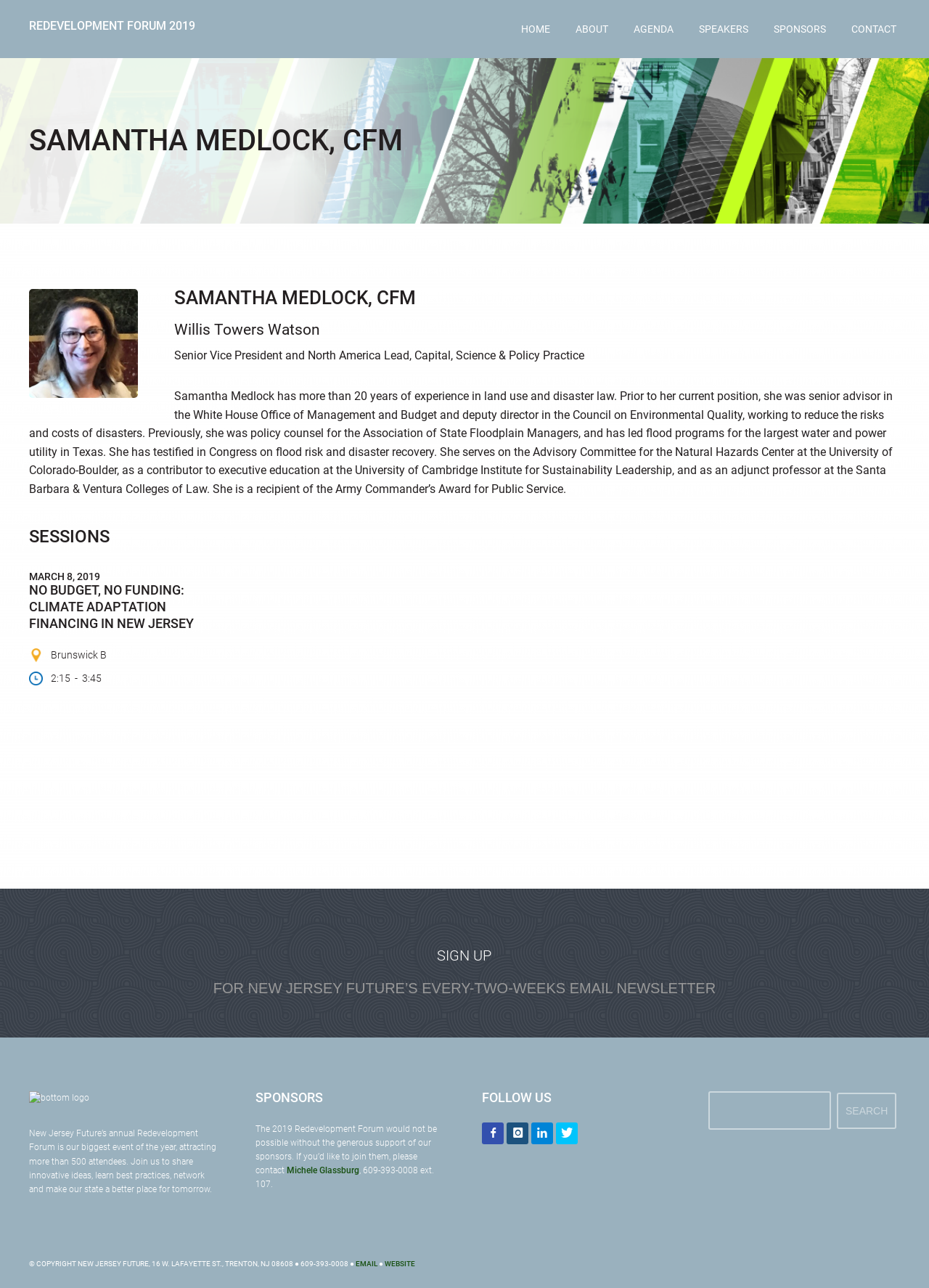What is the name of the senior vice president?
Look at the image and respond with a one-word or short phrase answer.

Samantha Medlock